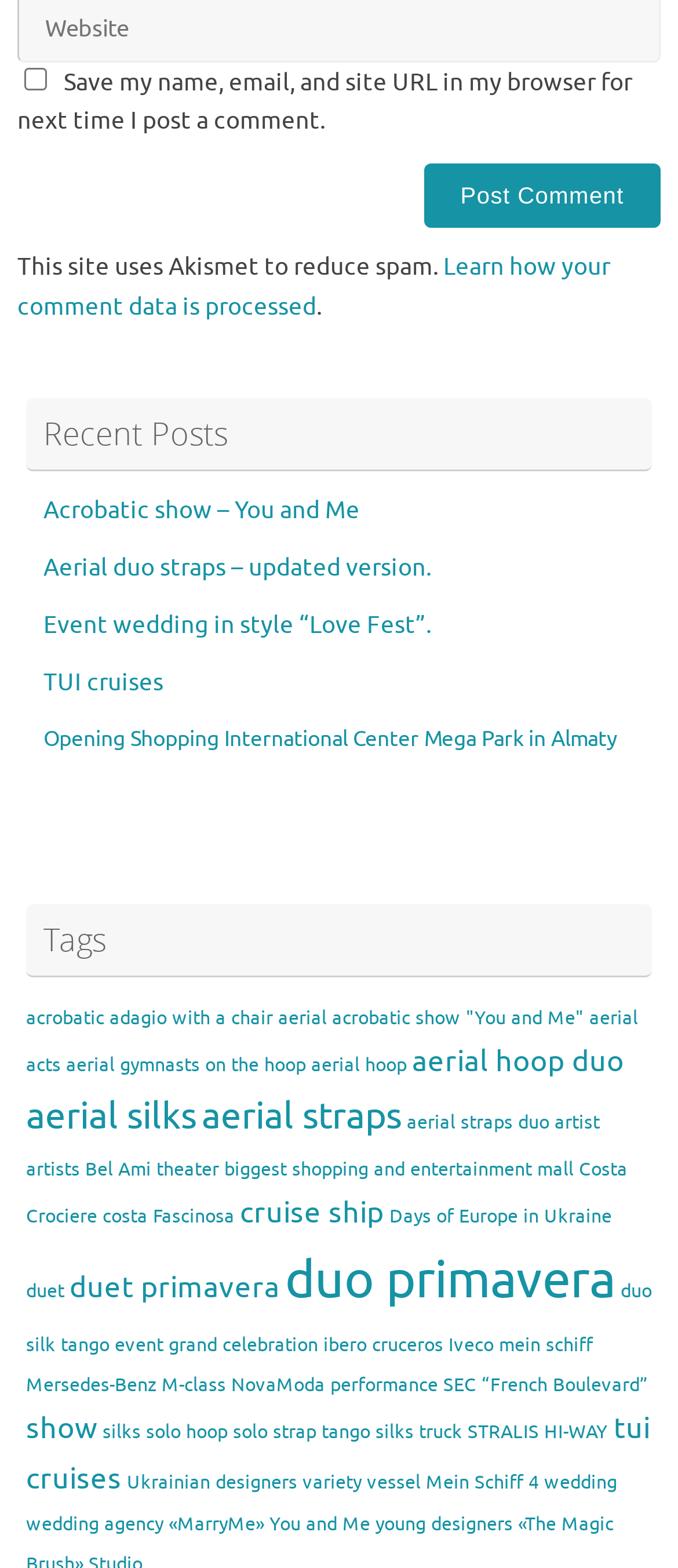Locate the bounding box coordinates of the area where you should click to accomplish the instruction: "Learn how your comment data is processed".

[0.026, 0.161, 0.9, 0.206]